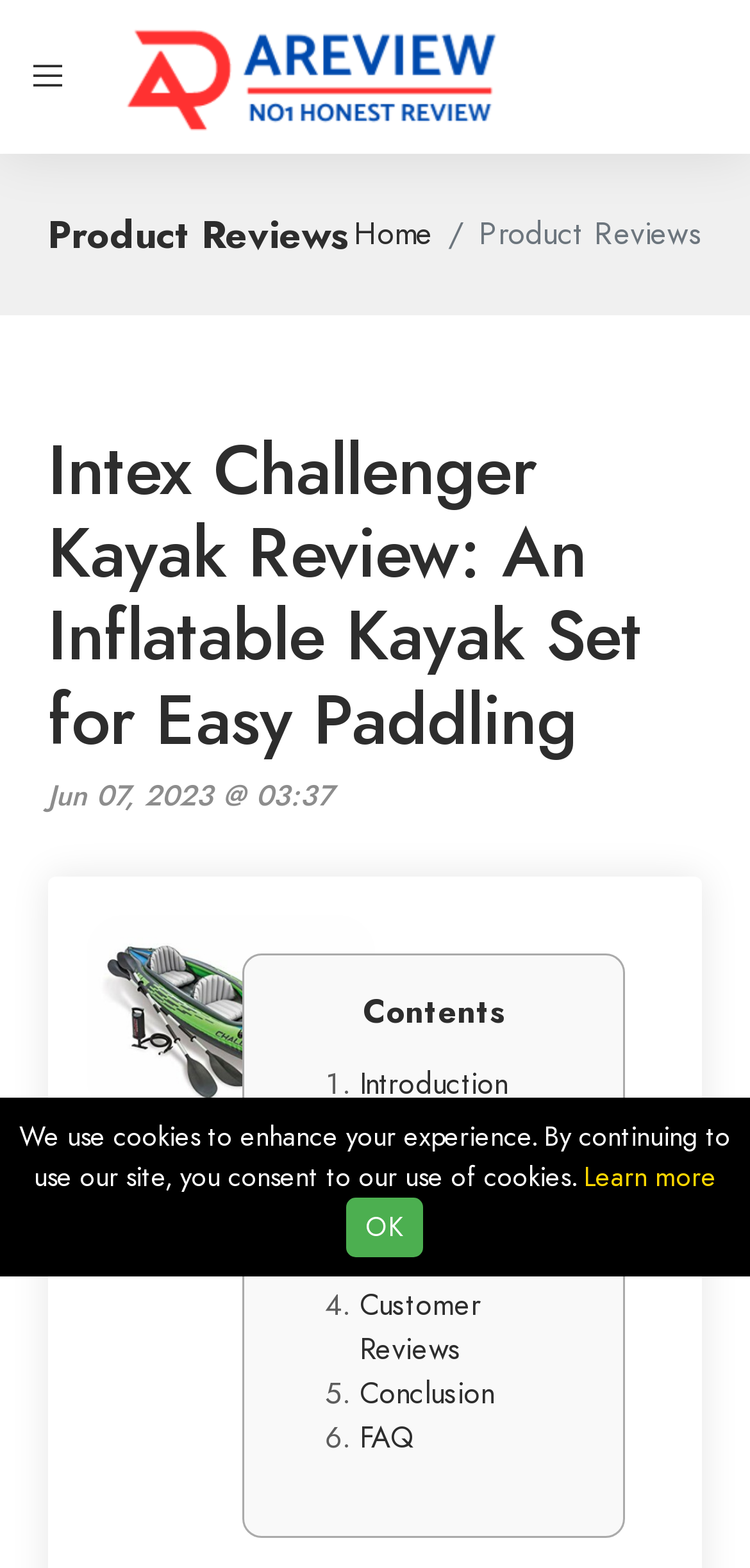Please identify the bounding box coordinates of the region to click in order to complete the given instruction: "read the preview". The coordinates should be four float numbers between 0 and 1, i.e., [left, top, right, bottom].

None